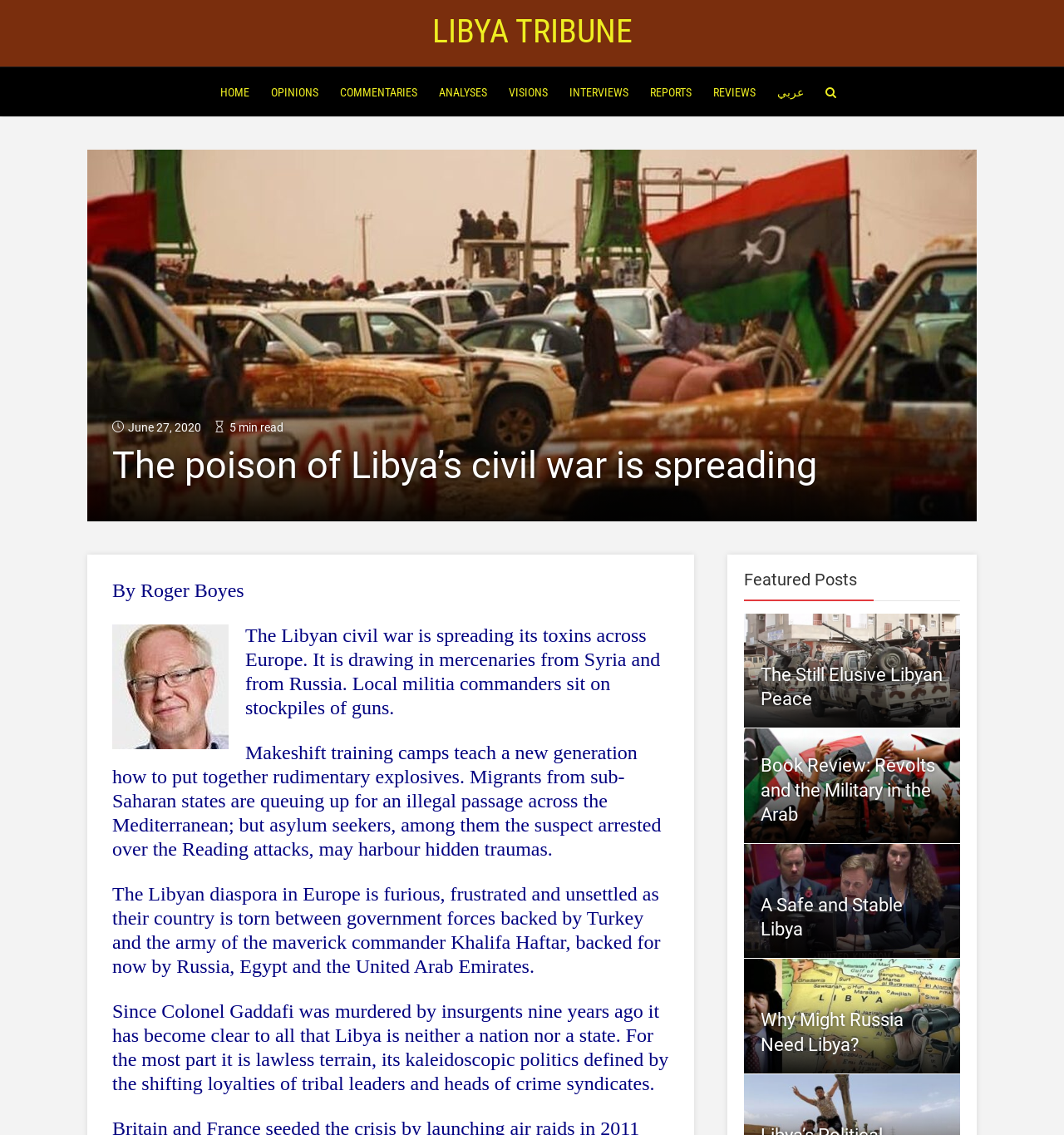Using the provided description Commentaries, find the bounding box coordinates for the UI element. Provide the coordinates in (top-left x, top-left y, bottom-right x, bottom-right y) format, ensuring all values are between 0 and 1.

[0.317, 0.059, 0.394, 0.103]